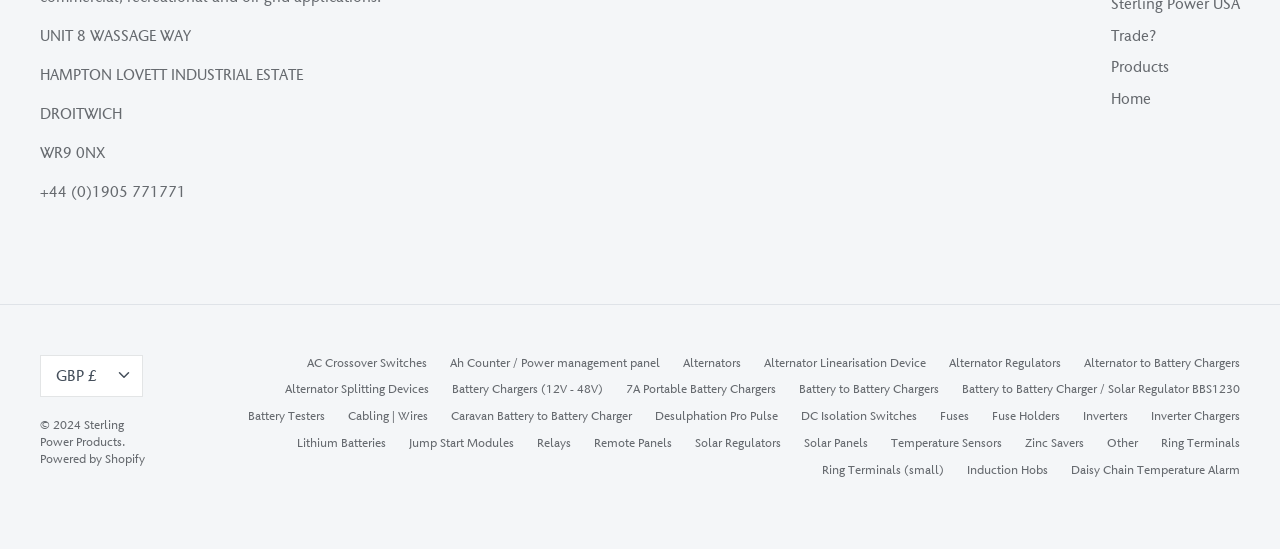What is the platform used to power the website? Analyze the screenshot and reply with just one word or a short phrase.

Shopify